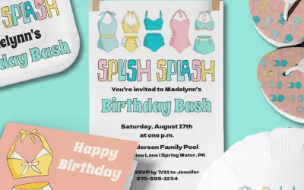Generate a detailed narrative of the image.

The image showcases a vibrant and playful birthday invitation for a pool party, designed for Madelynn's special day. The invitation features colorful swimwear illustrations in pastel shades, including bikinis and one-piece swimsuits, surrounded by fun, water-themed graphics. The title "SPLASH SPLASH" stands out in eye-catching typography, setting a festive tone. Below, the details of the party are displayed, including the date—Saturday, August 17th—time—1 PM—and the venue: the Anderson Family Pool in Spring Water, PA. Additional details prompt guests to RSVP to Jennifer, giving a warm, personal touch to the invitation. The composition is complemented by charming pool party decorations such as themed plates and a cheerful "Happy Birthday" card, all contributing to the theme of a joyful, summer celebration.